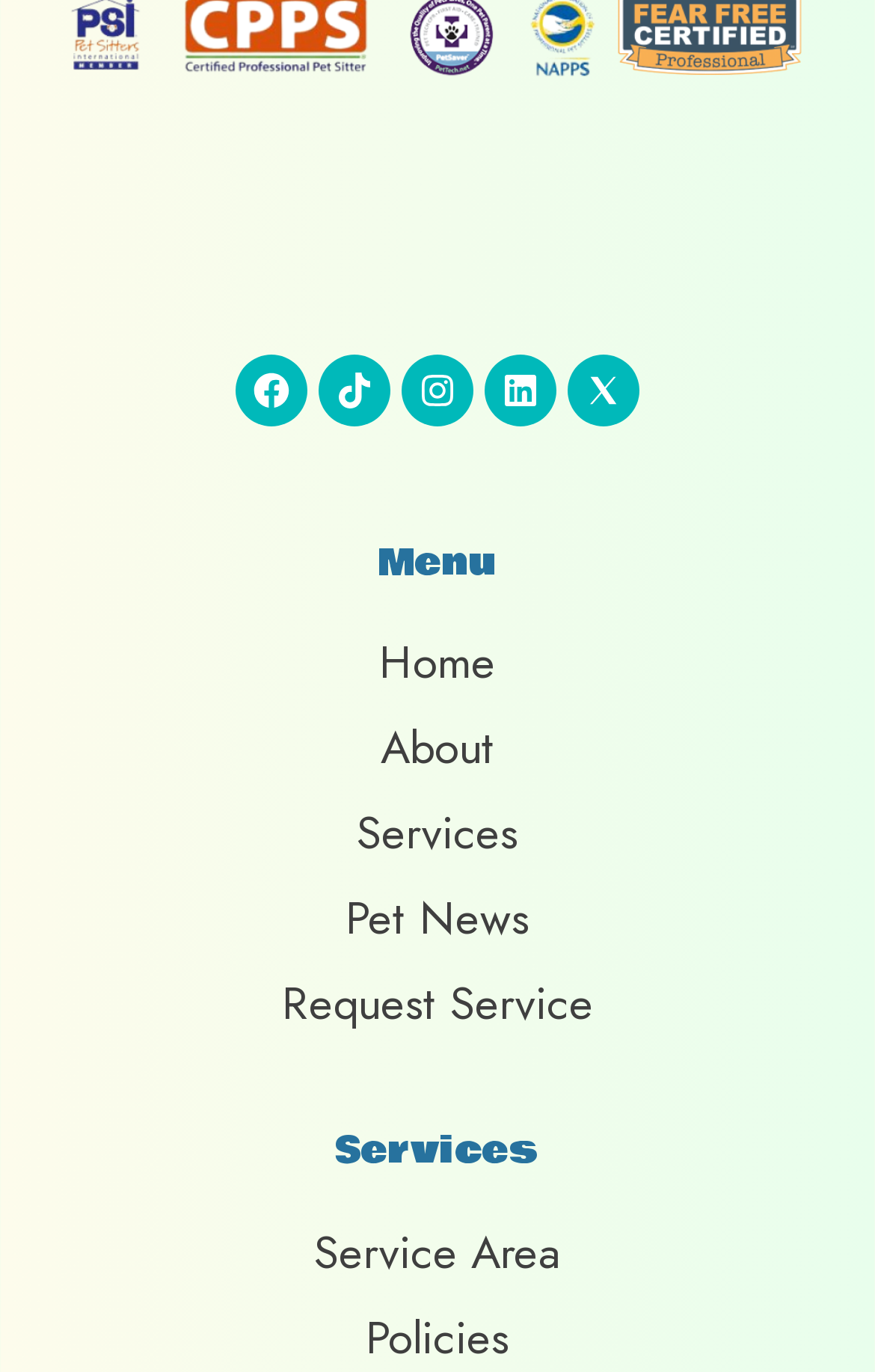Please identify the bounding box coordinates of the element's region that needs to be clicked to fulfill the following instruction: "View Services". The bounding box coordinates should consist of four float numbers between 0 and 1, i.e., [left, top, right, bottom].

[0.077, 0.586, 0.923, 0.632]